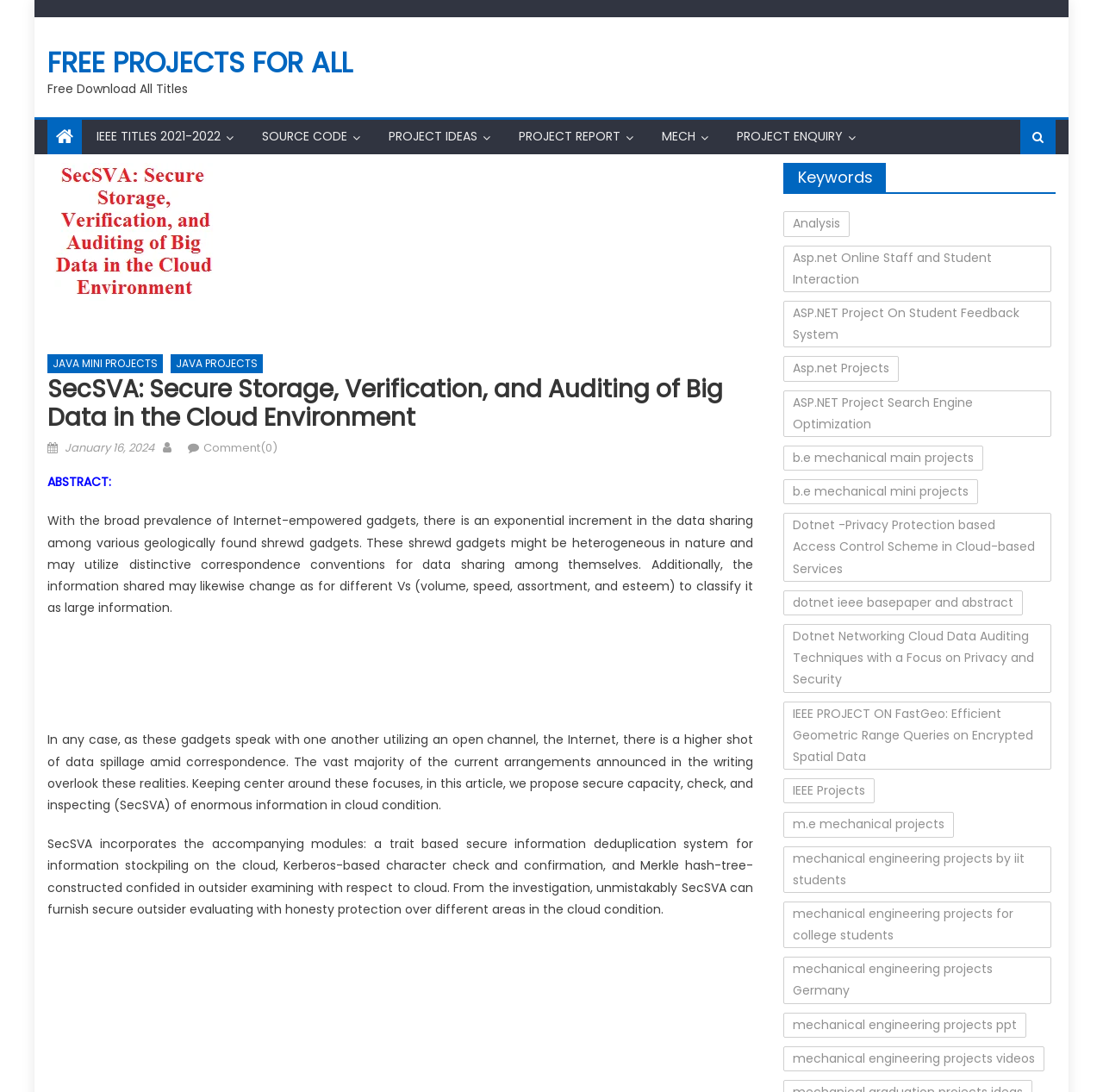Please provide a detailed answer to the question below based on the screenshot: 
What is the name of the project?

The name of the project is mentioned in the heading 'SecSVA: Secure Storage, Verification, and Auditing of Big Data in the Cloud Environment' which is located at the top of the webpage.